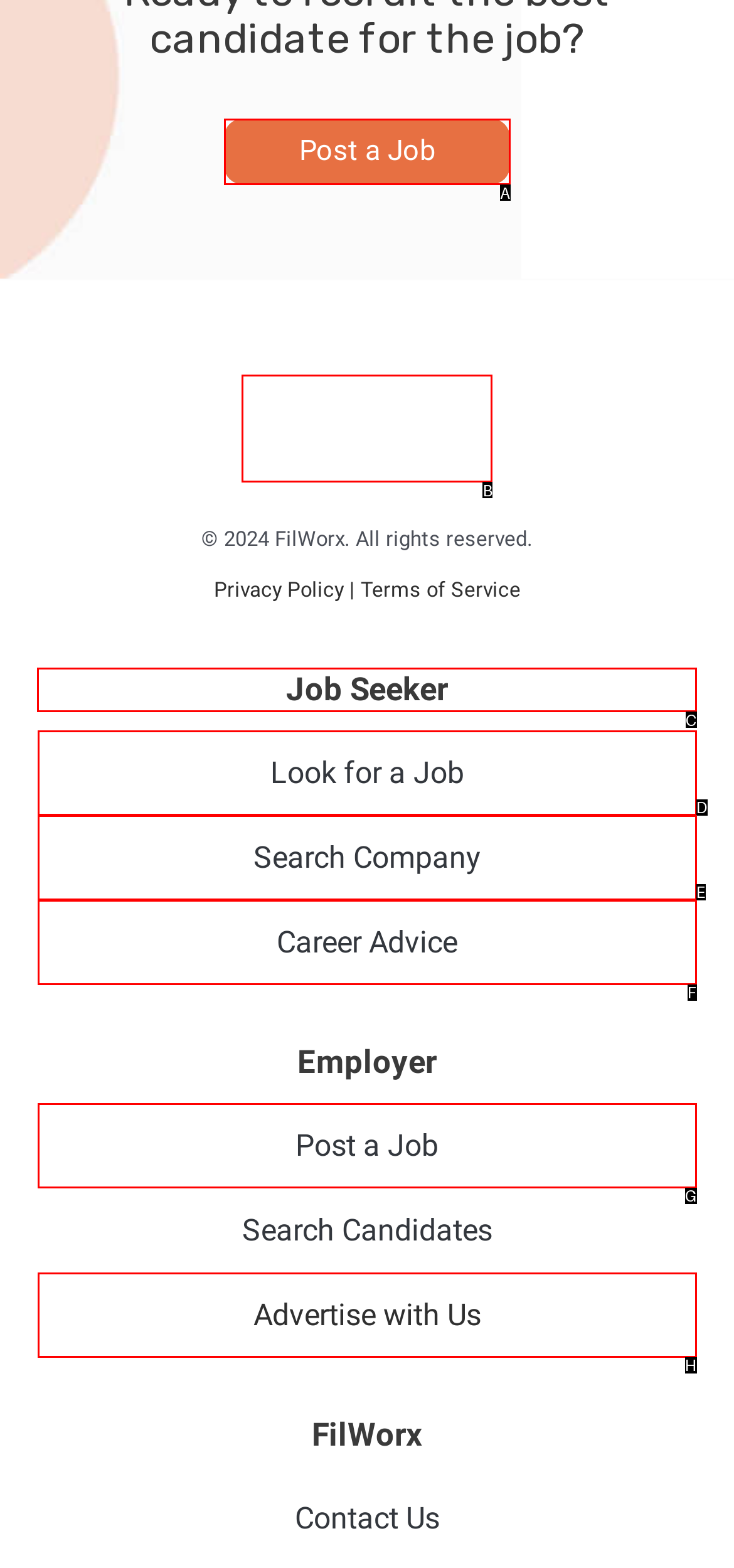Among the marked elements in the screenshot, which letter corresponds to the UI element needed for the task: Explore Job Seeker section?

C